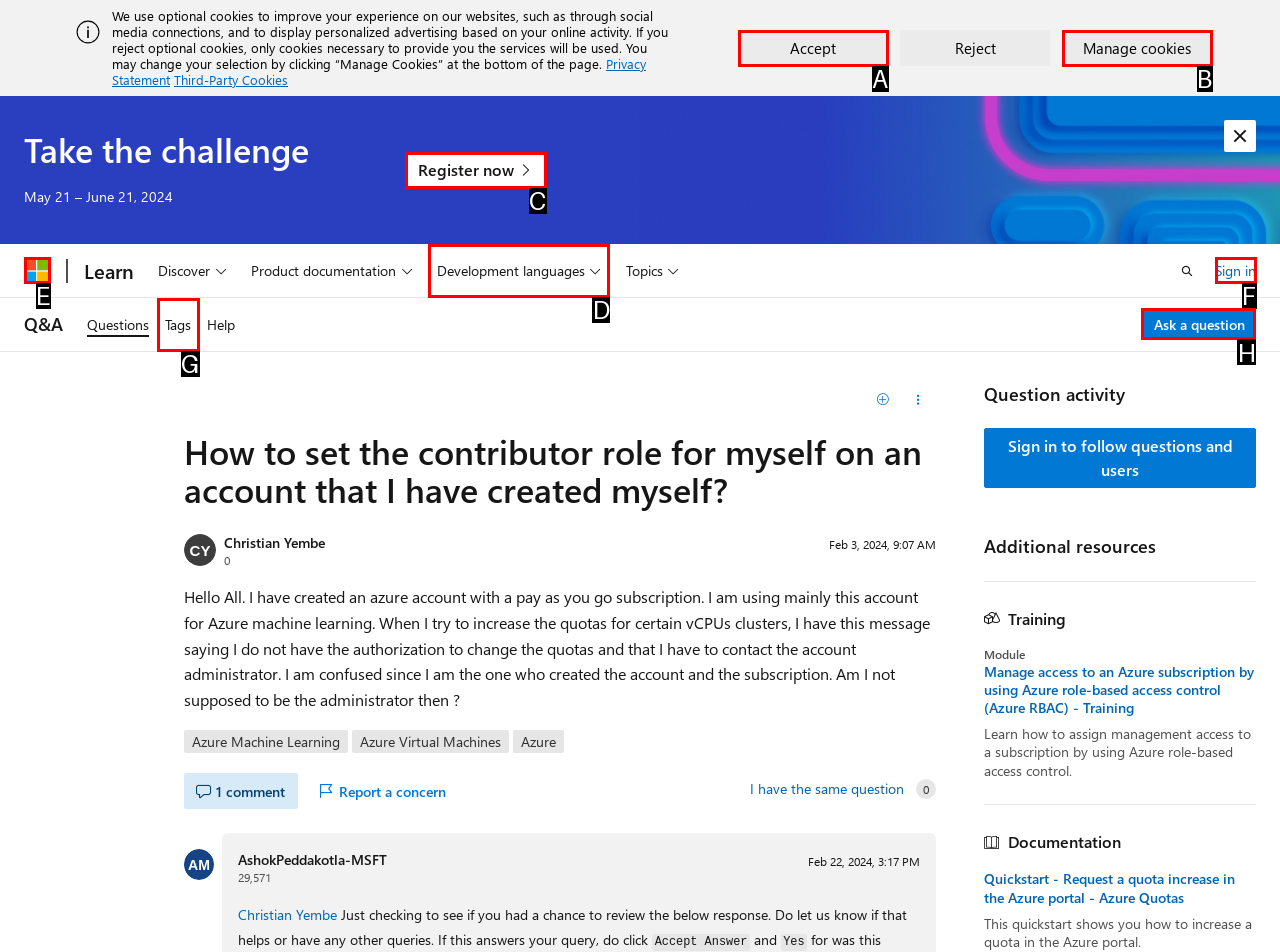Identify the HTML element I need to click to complete this task: Ask a question Provide the option's letter from the available choices.

H